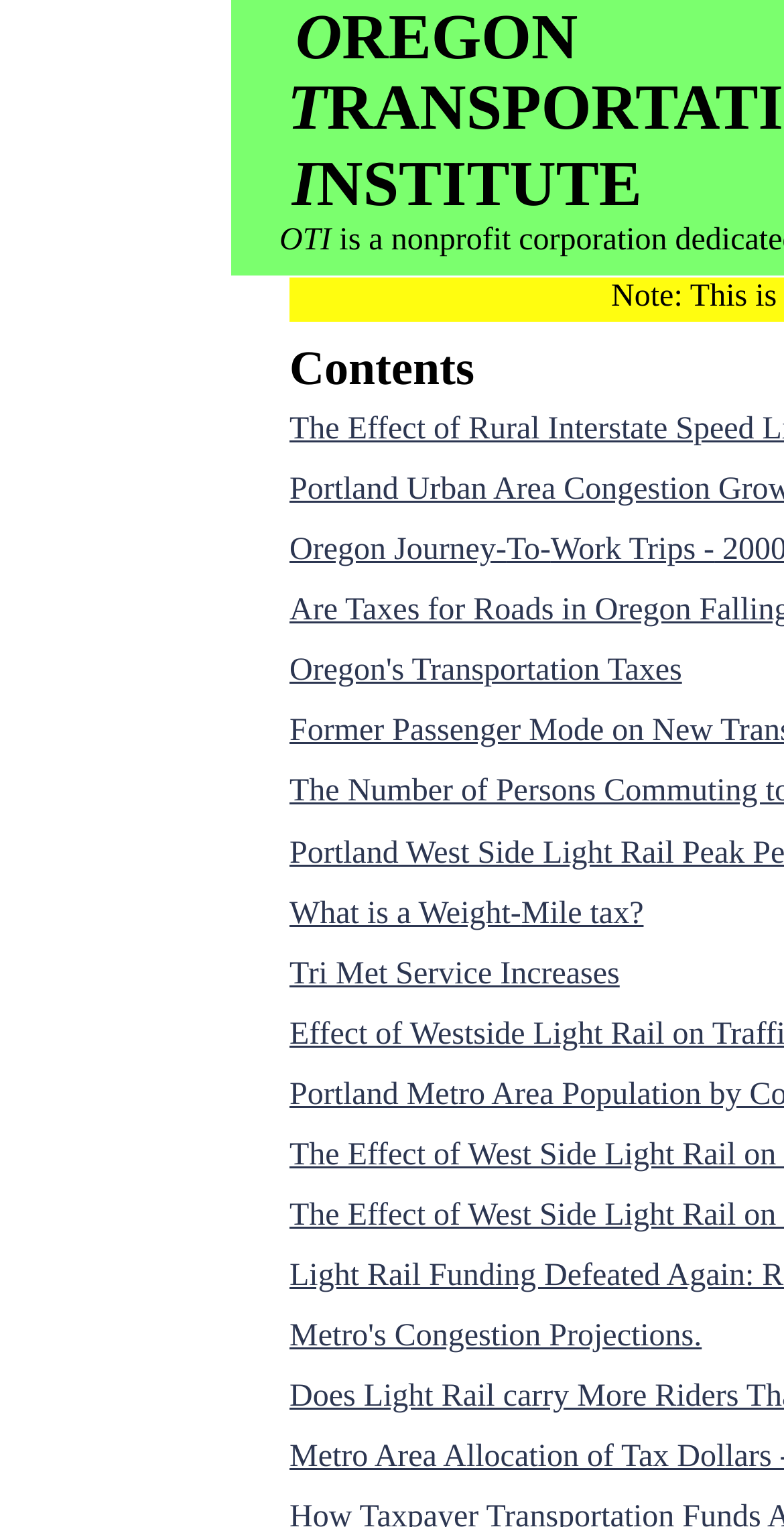How many links are on the webpage?
Using the picture, provide a one-word or short phrase answer.

4